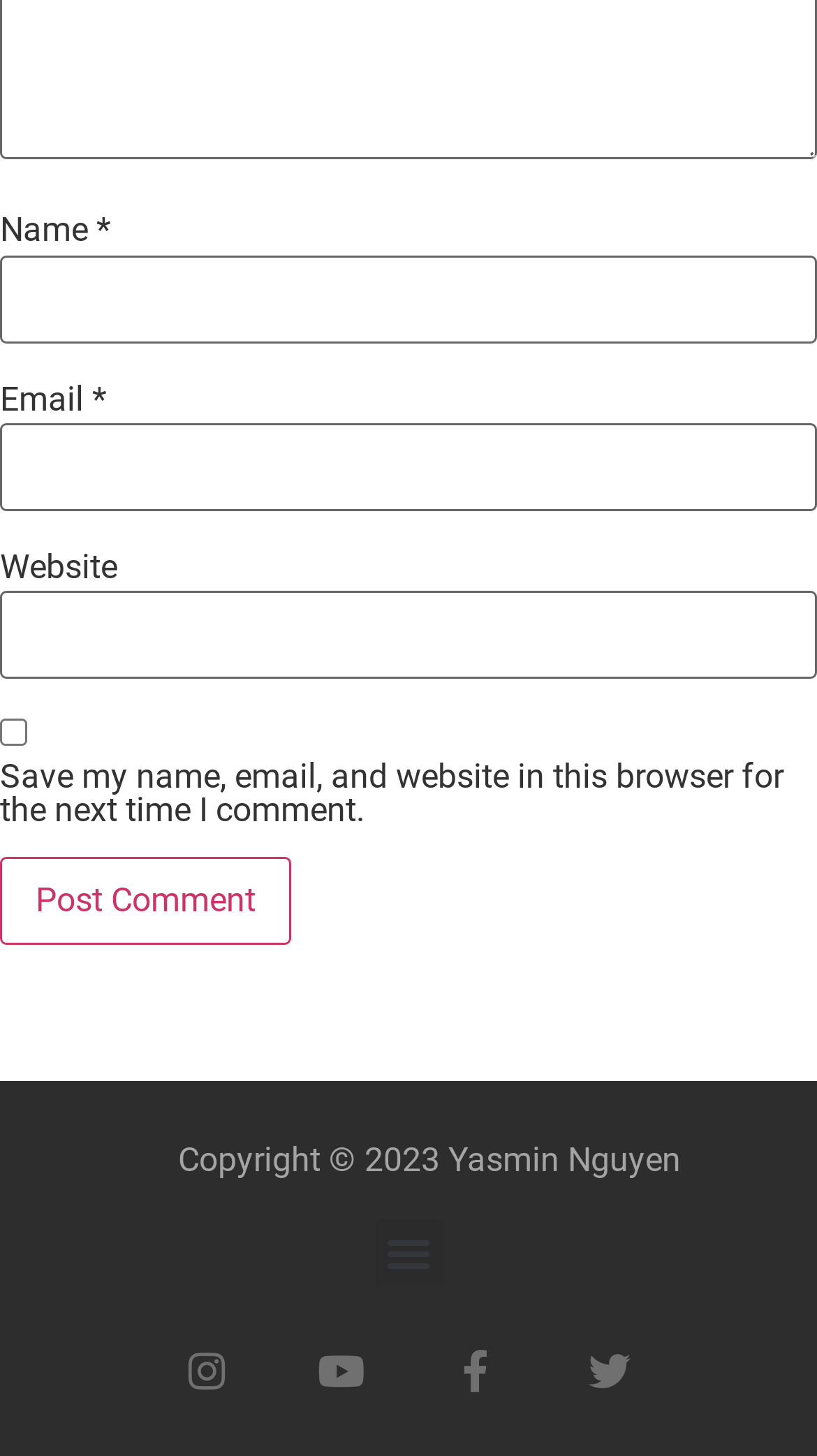Can you identify the bounding box coordinates of the clickable region needed to carry out this instruction: 'Input your email'? The coordinates should be four float numbers within the range of 0 to 1, stated as [left, top, right, bottom].

[0.0, 0.291, 1.0, 0.351]